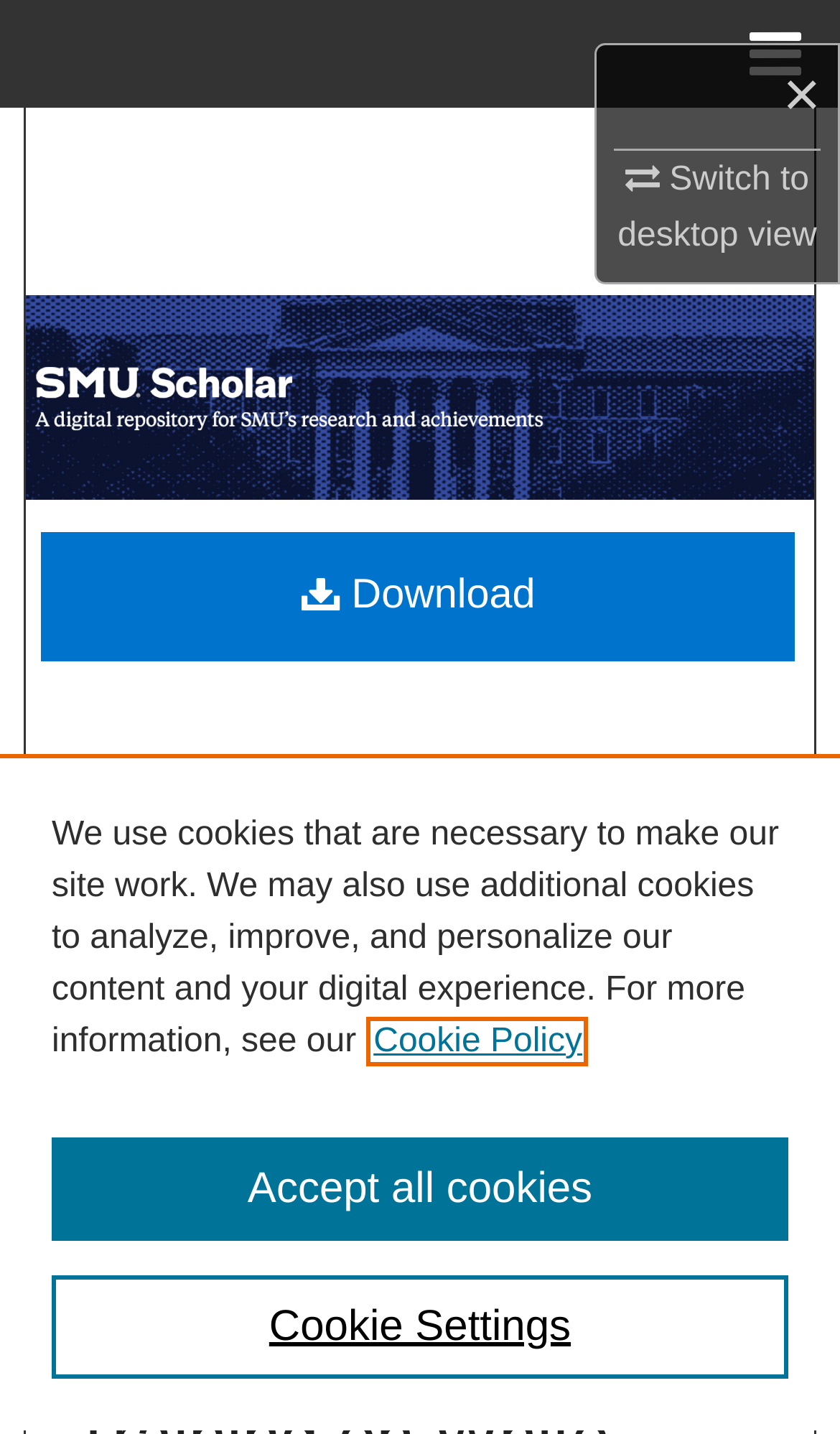Give a complete and precise description of the webpage's appearance.

This webpage appears to be a research article or academic paper titled "Effect of Resistance Training on White Blood Cell Count and Chemotherapy" by Mimi Wassef. At the top right corner, there is a link to switch to desktop view and a menu icon. On the top left, there is a link to SMU Scholar, accompanied by an image.

Below the top section, there is a navigation breadcrumb trail that shows the path from Home to SMU Libraries, Fondren Library, Weil Undergraduate Research Award, and finally to the current page. The breadcrumb trail is located near the top center of the page.

The main content of the page is headed by a title "THE LARRIE AND BOBBI WEIL UNDERGRADUATE RESEARCH AWARD" in a large font size. Below the title, there is a link to download the content.

At the bottom of the page, there is a cookie banner that alerts users about the use of cookies on the site. The banner provides a brief description of the types of cookies used and offers links to the Cookie Policy and Cookie Settings. There are also buttons to accept all cookies or customize cookie settings.

In the top left corner, there are several hidden links to other sections of the website, including Home, Search, Browse Collections, My Account, and About.